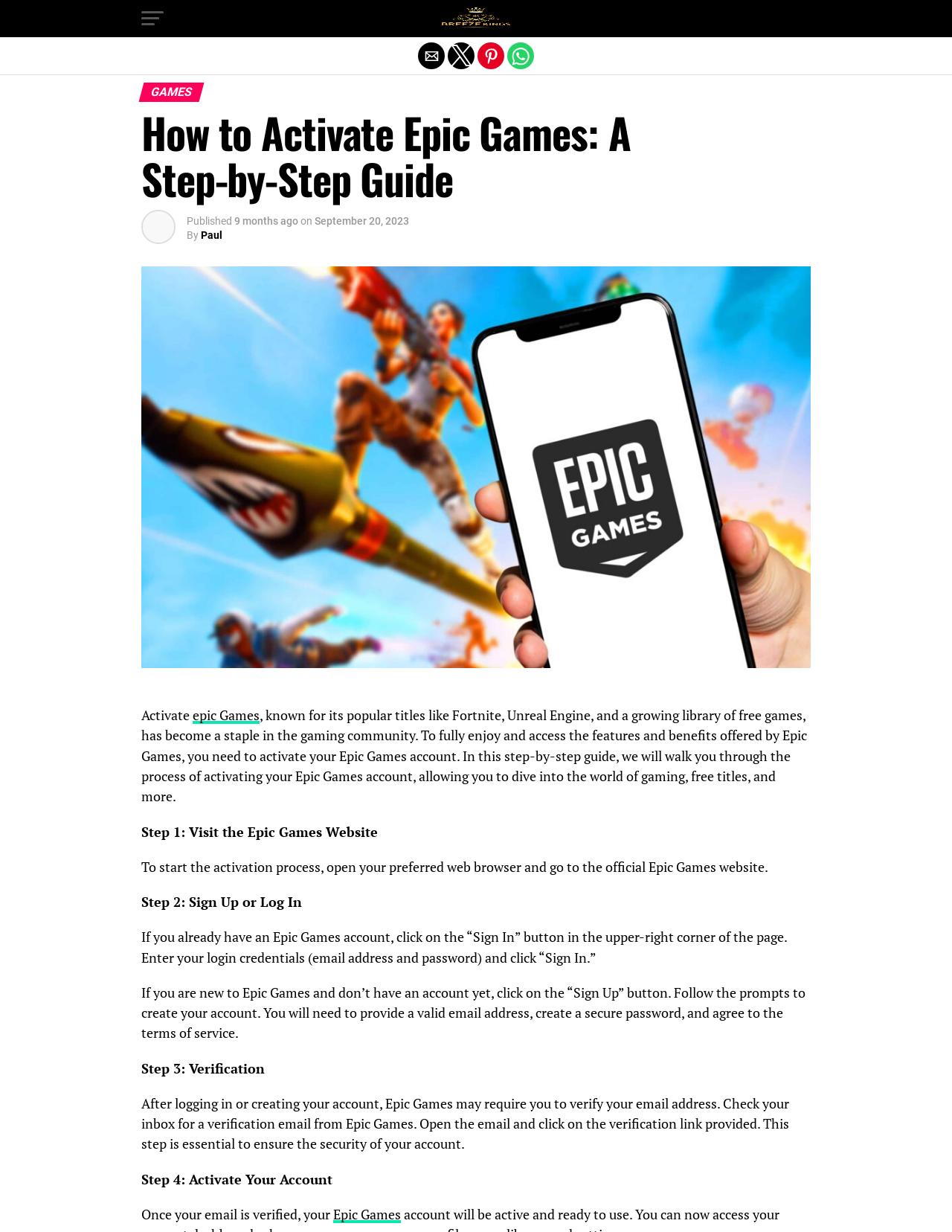What is the purpose of this webpage?
Ensure your answer is thorough and detailed.

The webpage provides a step-by-step guide on how to activate an Epic Games account, which is necessary to access the features and benefits offered by Epic Games.